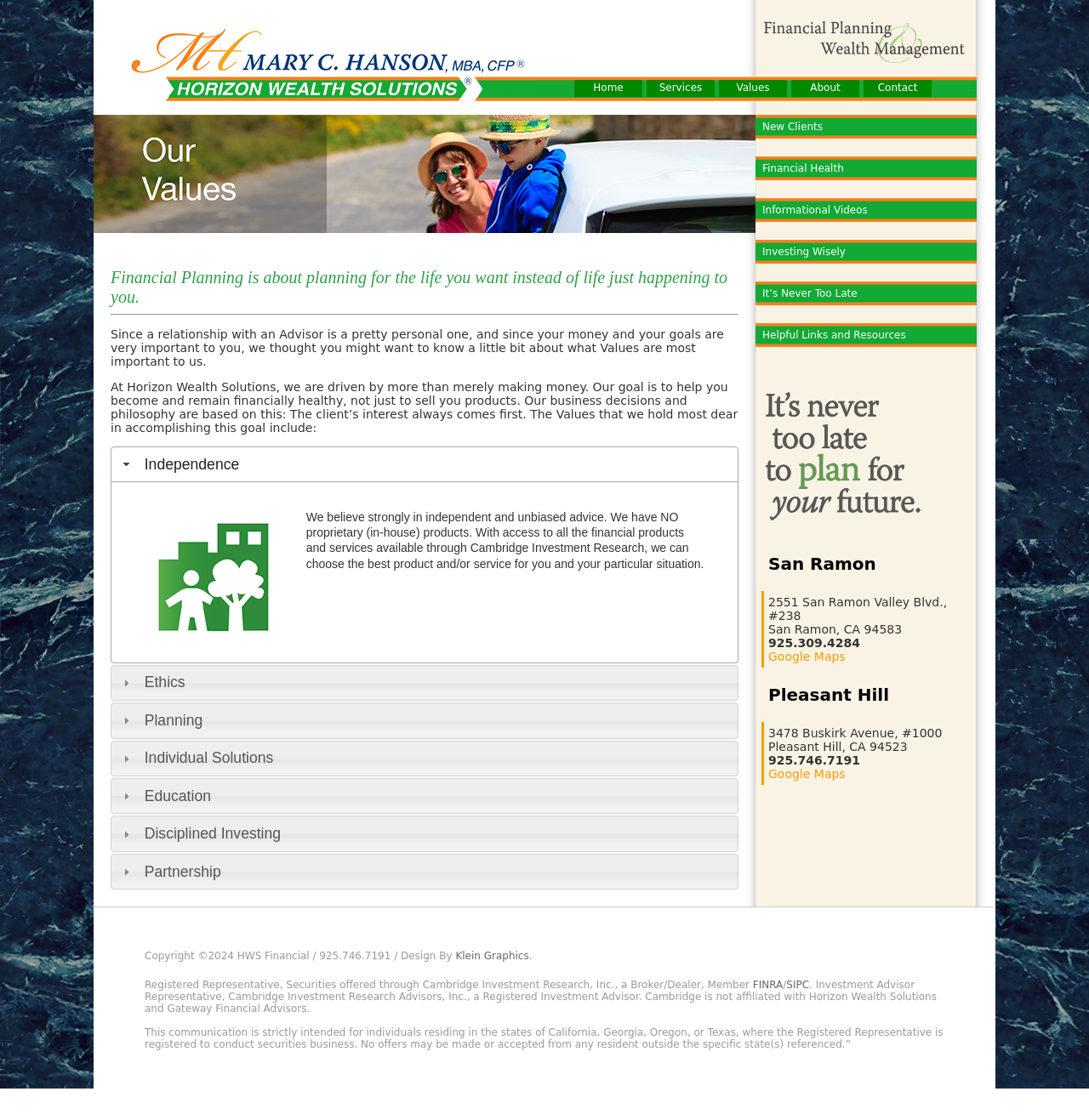Could you indicate the bounding box coordinates of the region to click in order to complete this instruction: "Click on the 'Independence' tab".

[0.102, 0.399, 0.678, 0.431]